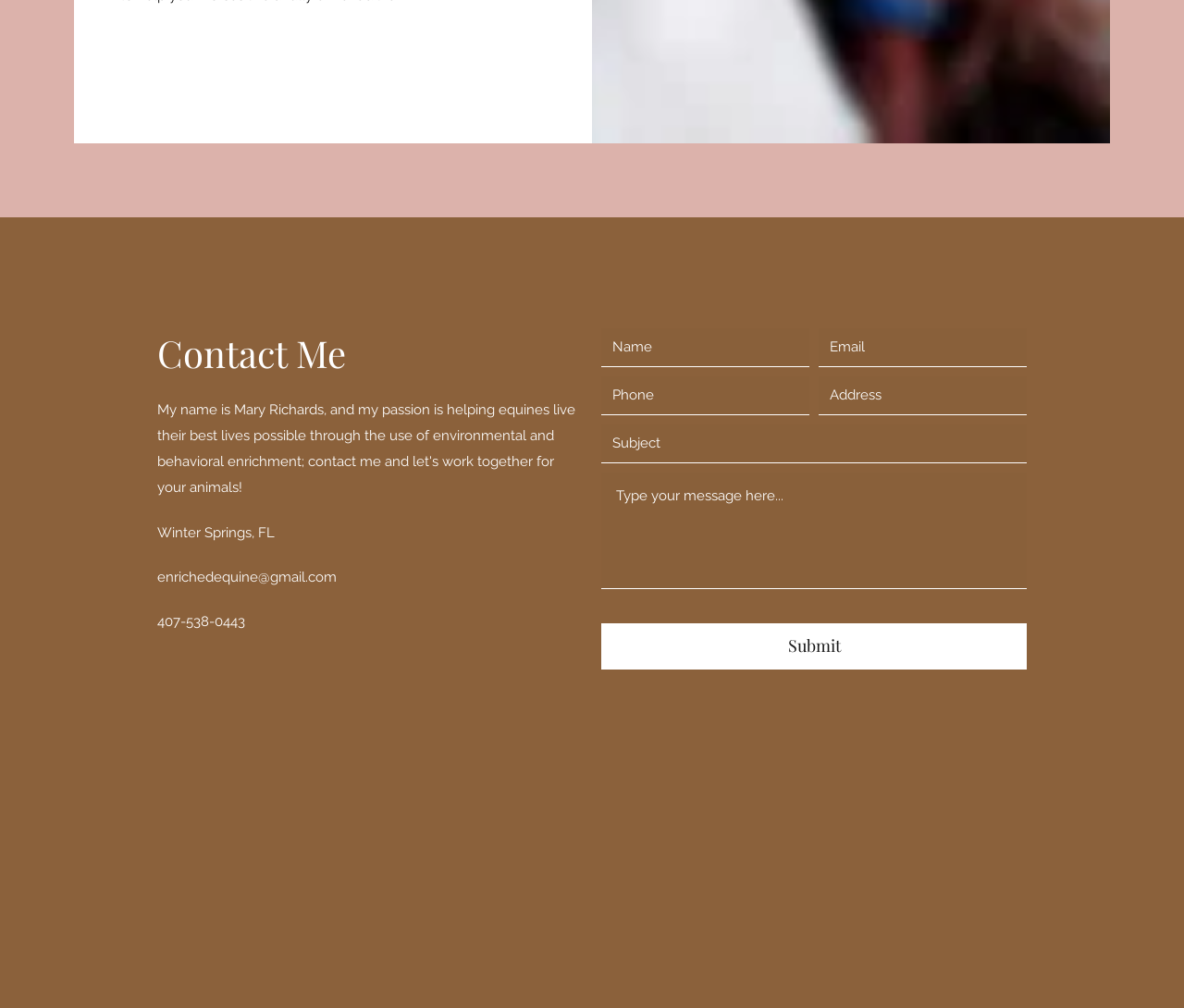What is the location of the contact?
Using the image as a reference, answer with just one word or a short phrase.

Winter Springs, FL